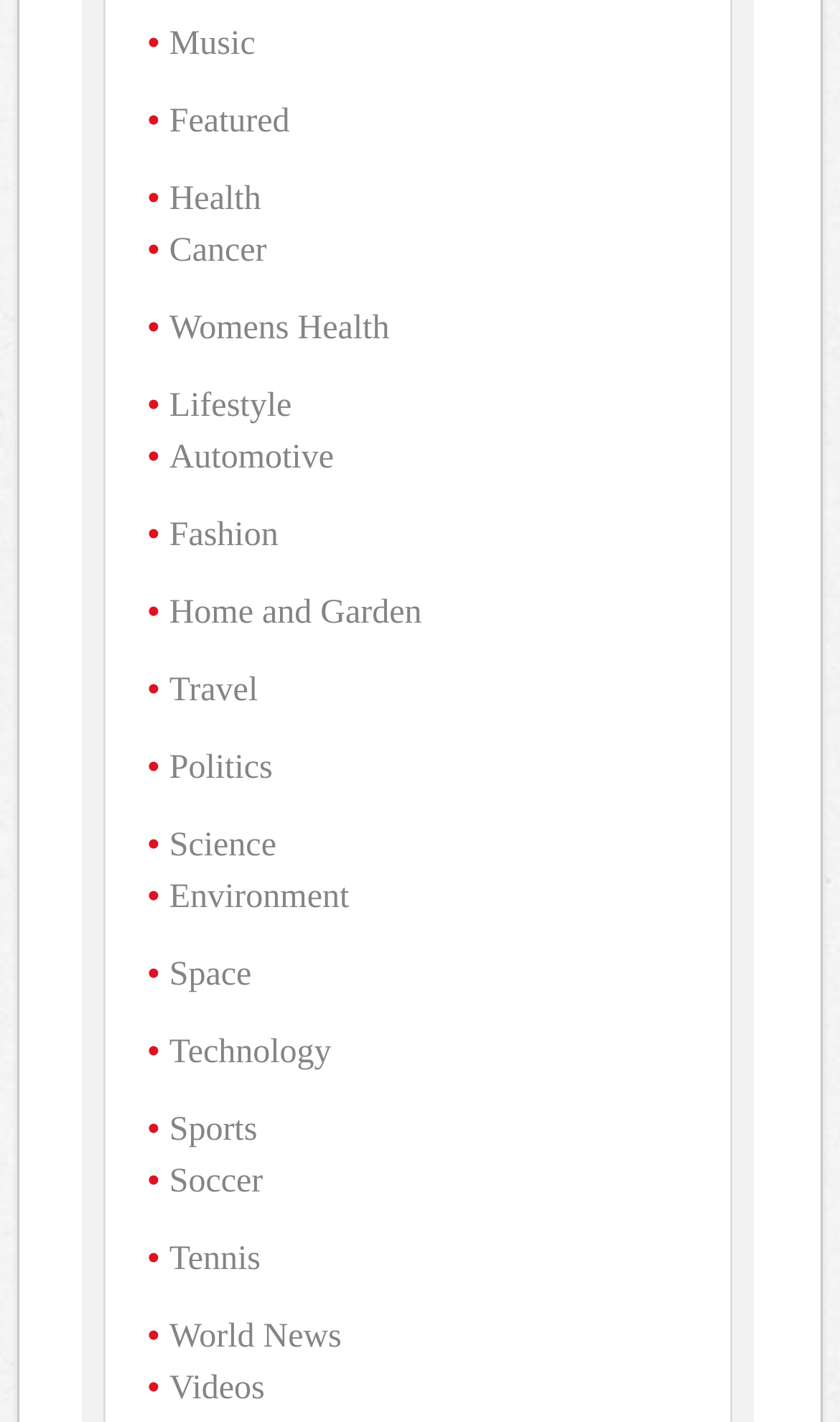Determine the coordinates of the bounding box for the clickable area needed to execute this instruction: "Read World News".

[0.201, 0.927, 0.407, 0.953]